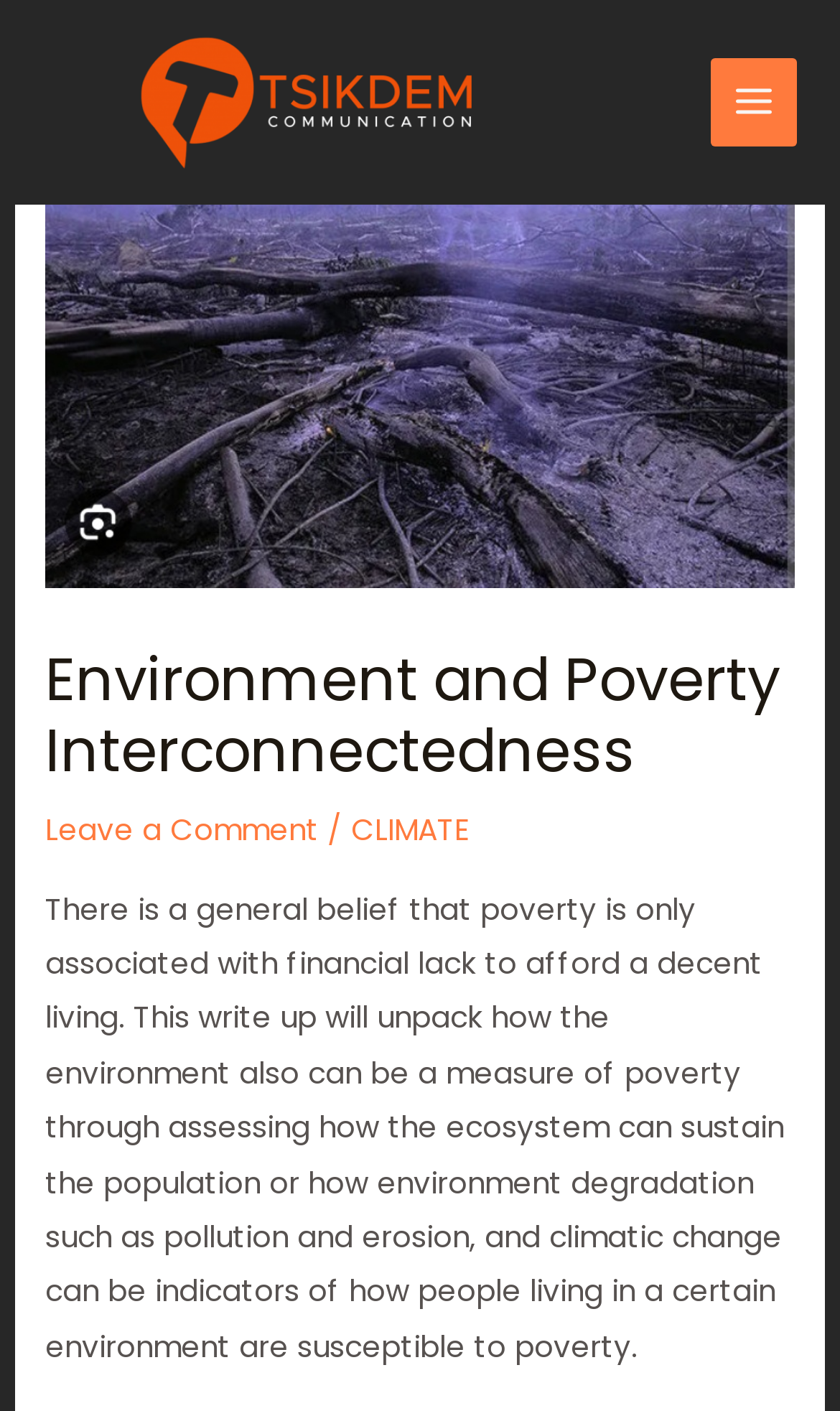What is the main topic of the article?
Please respond to the question with a detailed and thorough explanation.

The main topic of the article can be inferred from the heading 'Environment and Poverty Interconnectedness' and the text that follows, which discusses how the environment can be a measure of poverty.